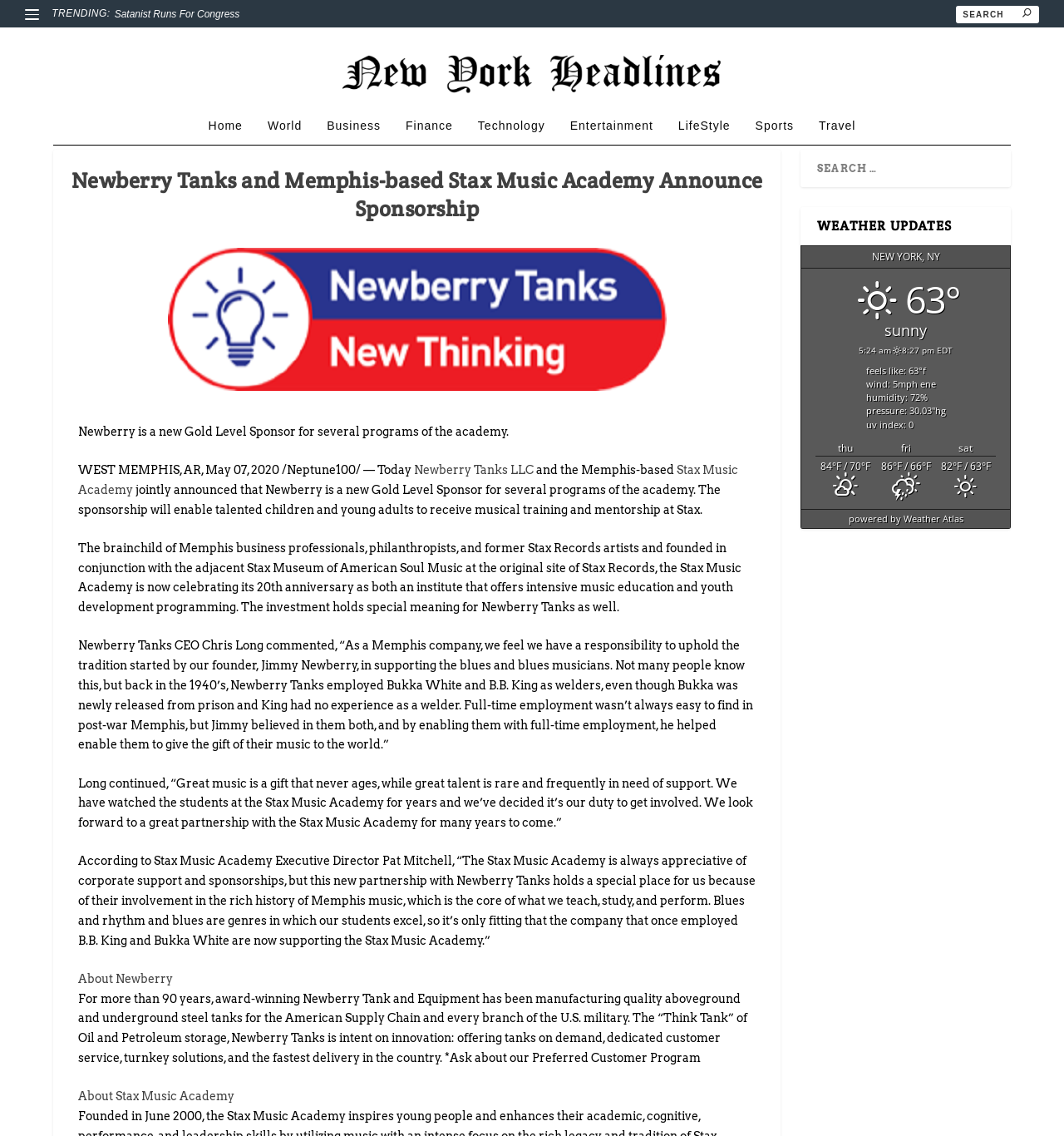Please determine the bounding box coordinates of the area that needs to be clicked to complete this task: 'visit EXCEL GUIDES'. The coordinates must be four float numbers between 0 and 1, formatted as [left, top, right, bottom].

None